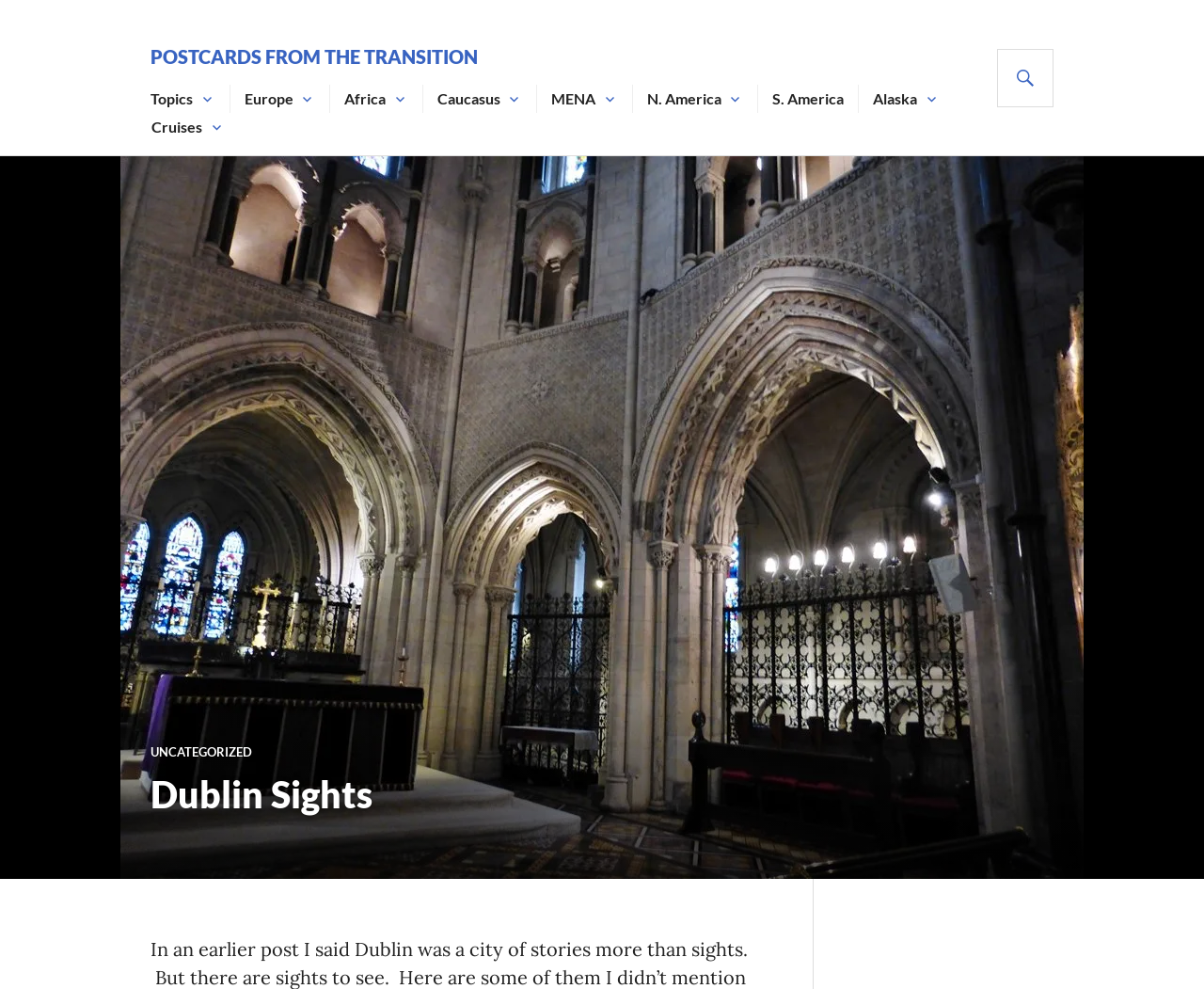Locate the bounding box coordinates of the element to click to perform the following action: 'explore the Europe section'. The coordinates should be given as four float values between 0 and 1, in the form of [left, top, right, bottom].

[0.203, 0.086, 0.243, 0.114]